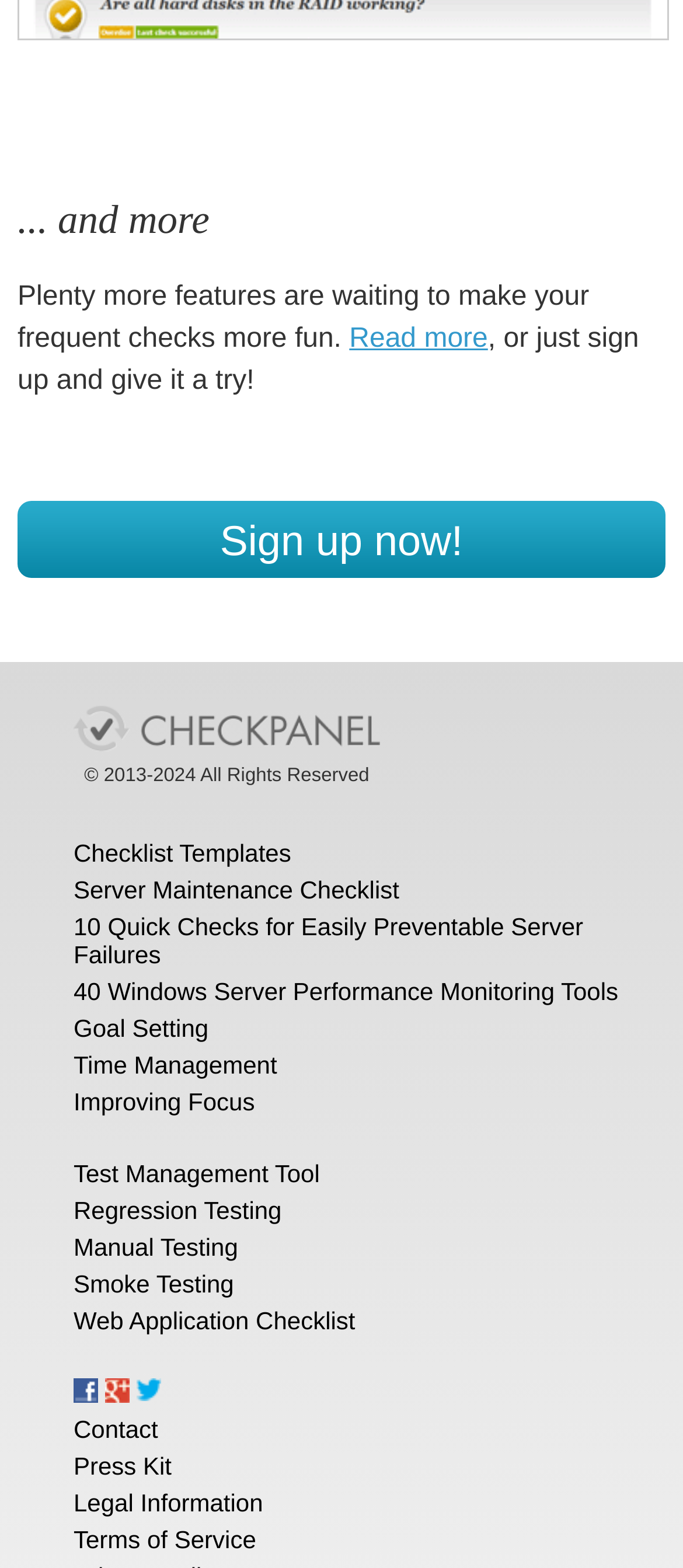Specify the bounding box coordinates of the area to click in order to follow the given instruction: "Sign up now."

[0.026, 0.319, 0.974, 0.369]